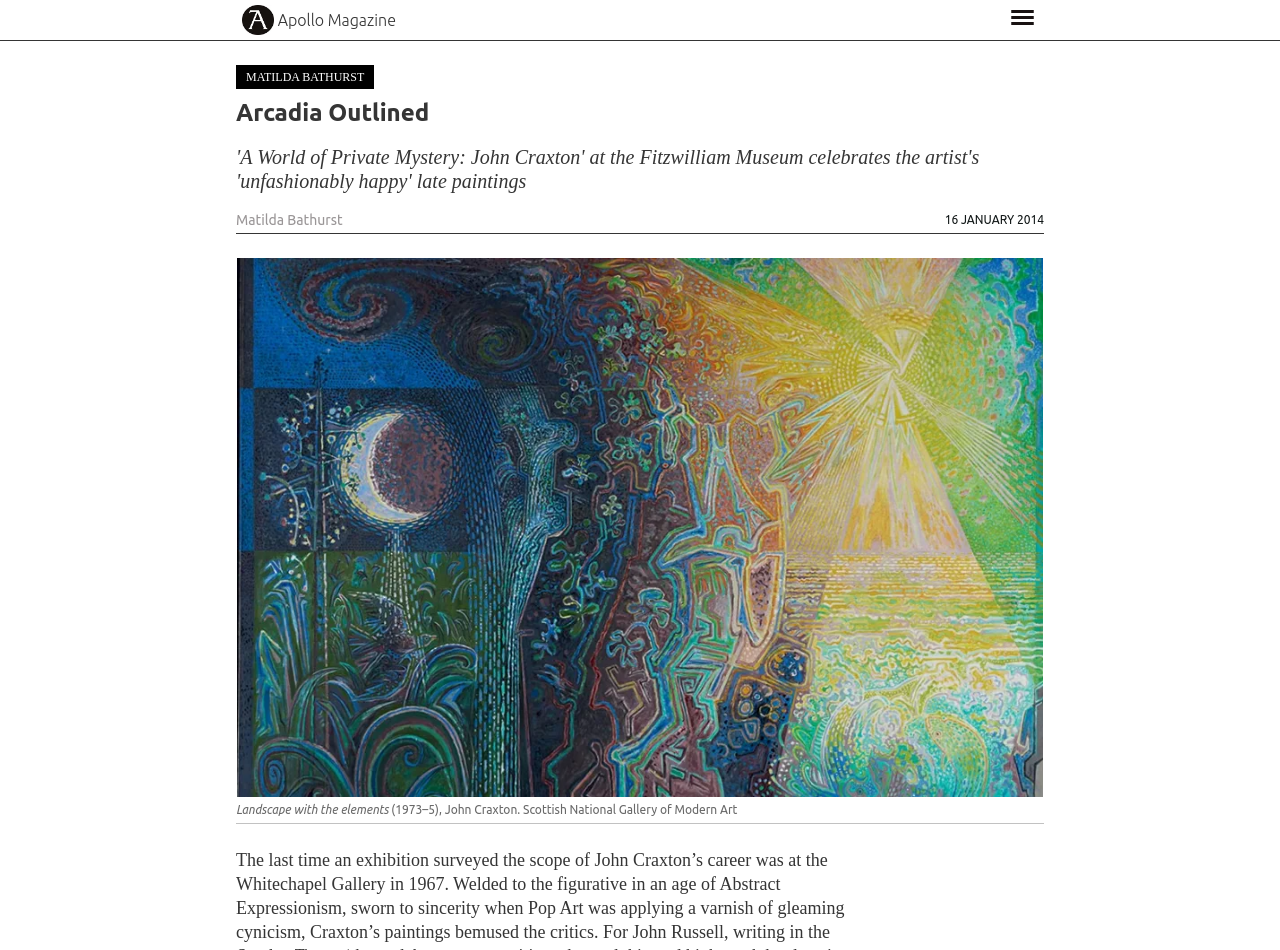Extract the bounding box coordinates for the HTML element that matches this description: "Apollo Magazine". The coordinates should be four float numbers between 0 and 1, i.e., [left, top, right, bottom].

[0.217, 0.005, 0.309, 0.037]